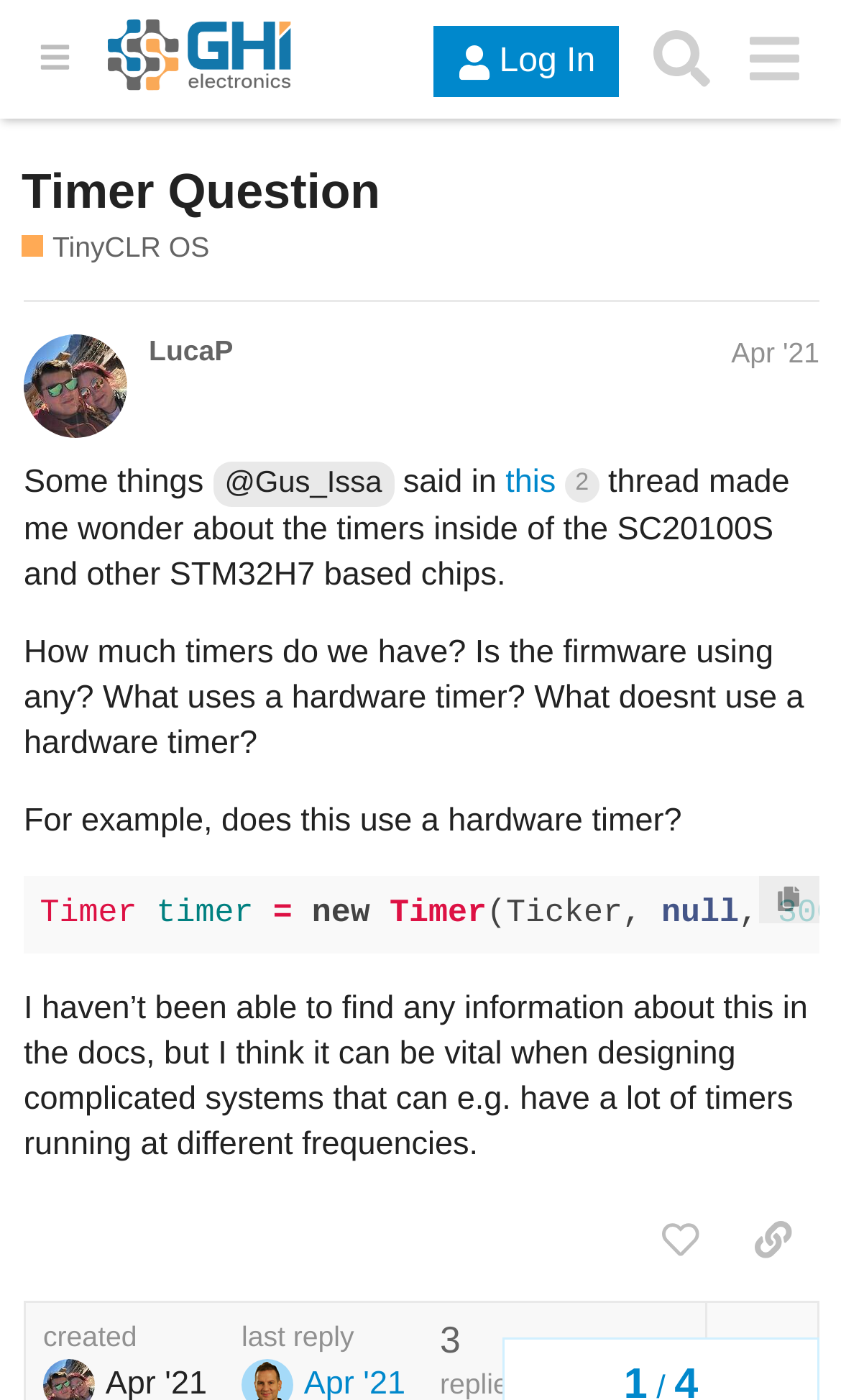Please locate the bounding box coordinates of the element that should be clicked to complete the given instruction: "Copy code to clipboard".

[0.902, 0.625, 0.974, 0.66]